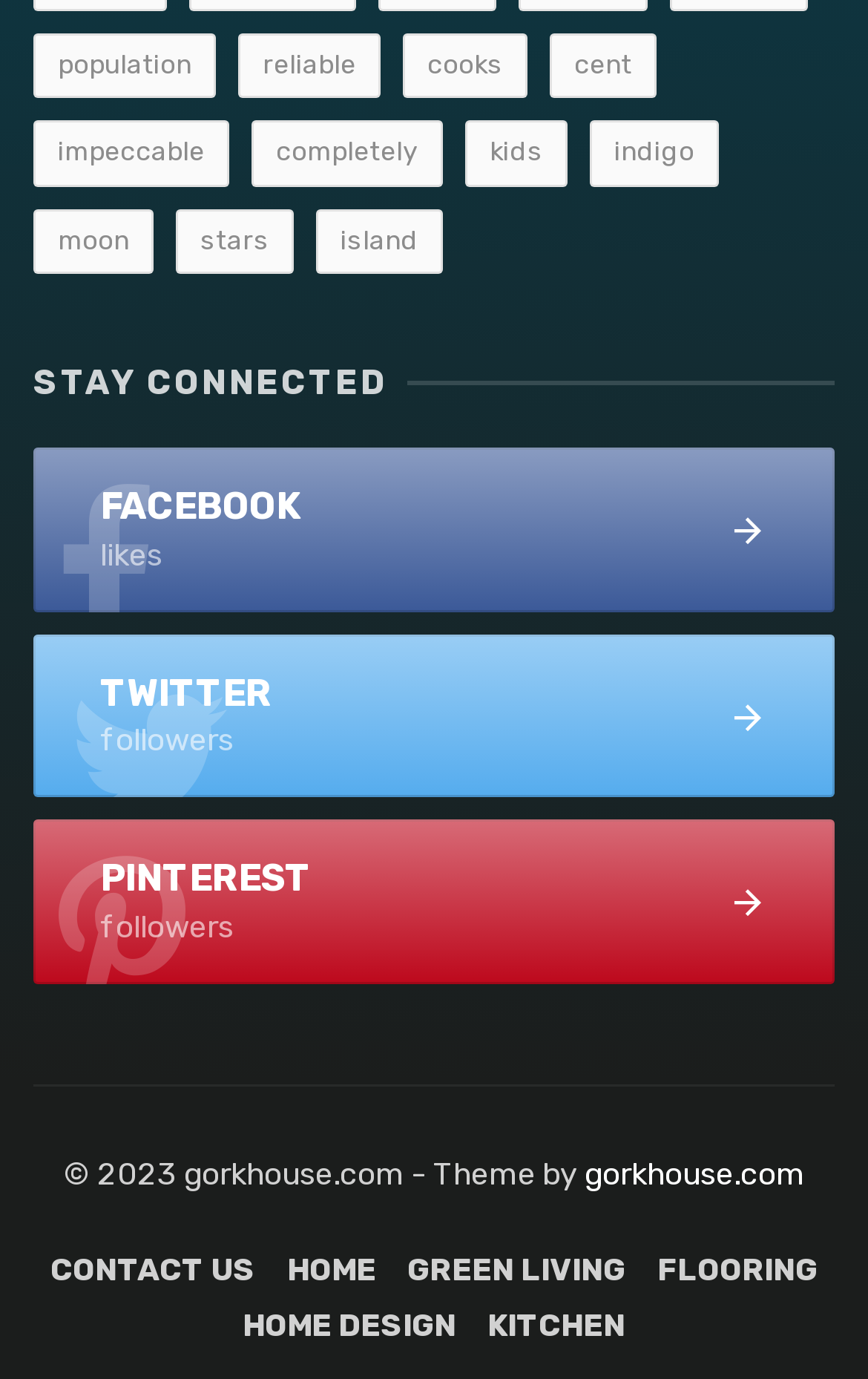Please mark the clickable region by giving the bounding box coordinates needed to complete this instruction: "Check the copyright information".

None